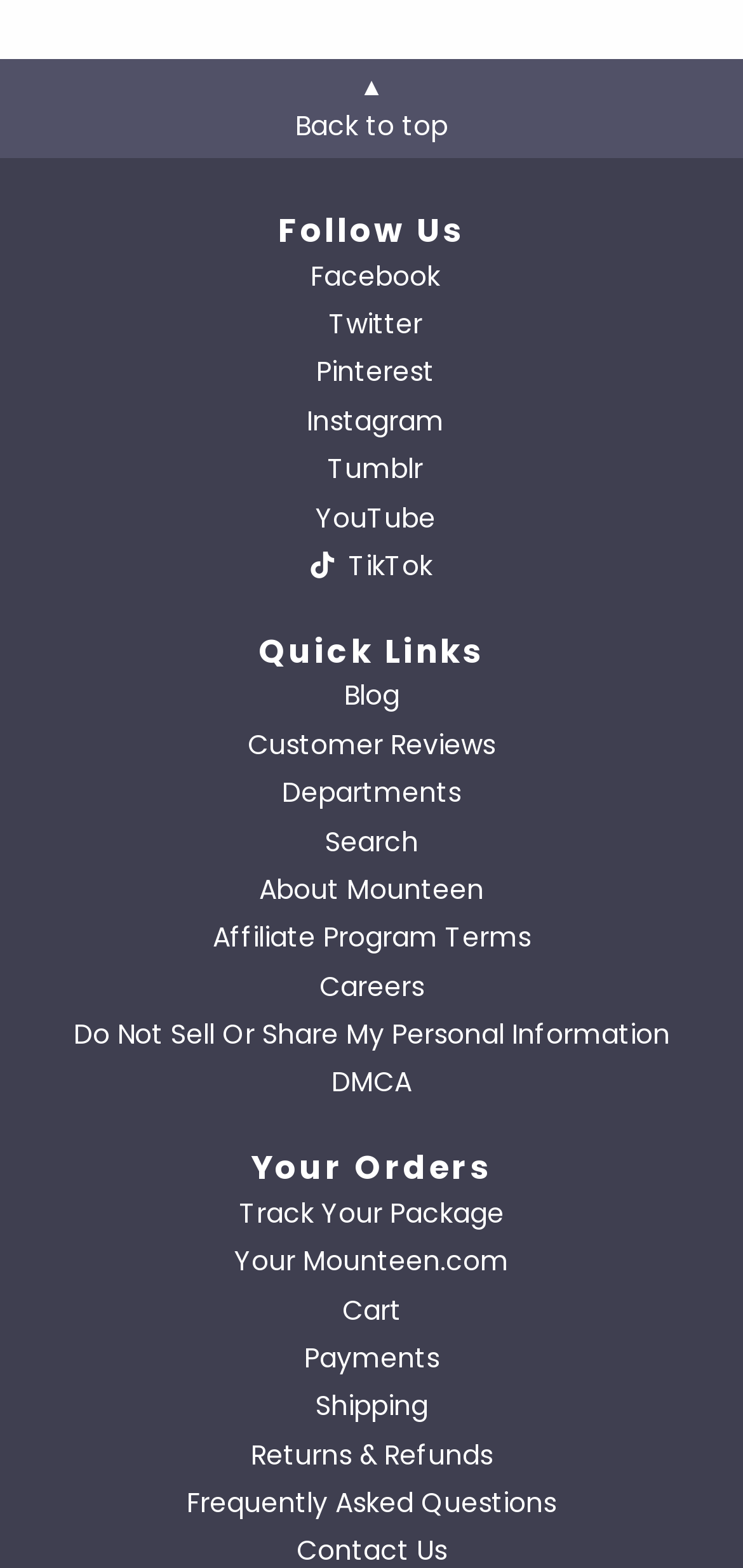Determine the bounding box coordinates for the clickable element required to fulfill the instruction: "Track your package". Provide the coordinates as four float numbers between 0 and 1, i.e., [left, top, right, bottom].

[0.322, 0.761, 0.678, 0.786]